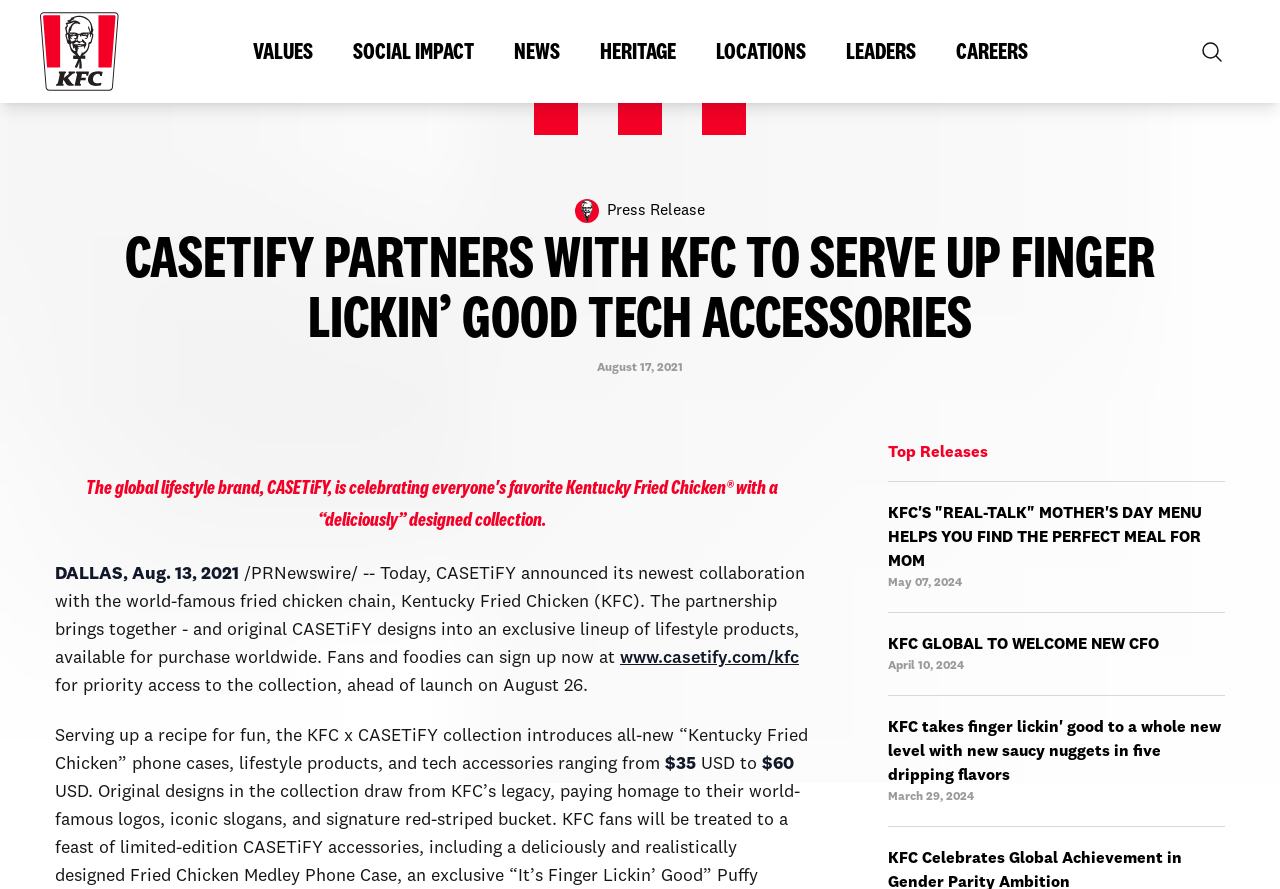Locate the bounding box coordinates of the area you need to click to fulfill this instruction: 'Sign up for priority access to the KFC x CASETiFY collection'. The coordinates must be in the form of four float numbers ranging from 0 to 1: [left, top, right, bottom].

[0.484, 0.729, 0.624, 0.75]